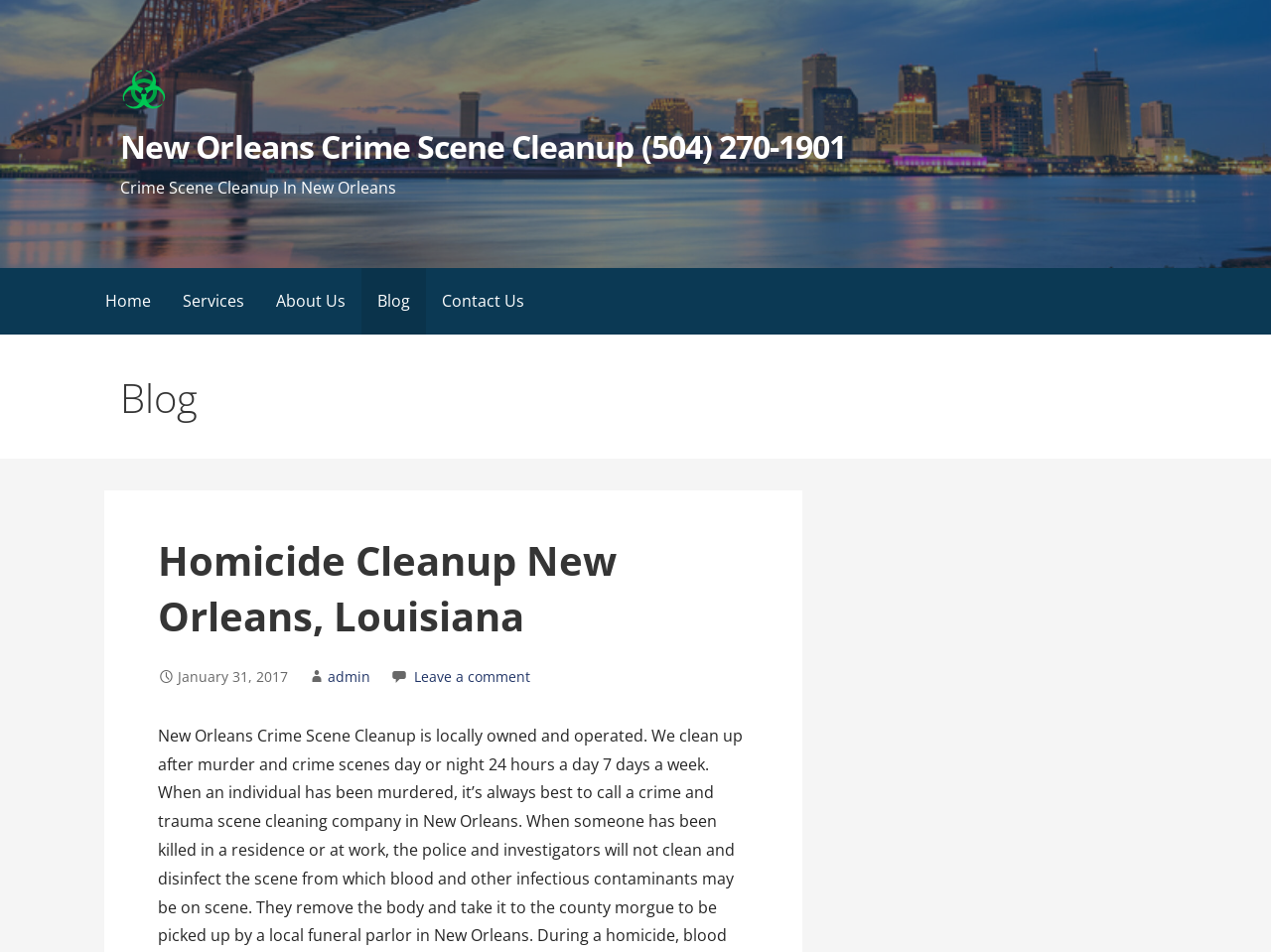Please identify the bounding box coordinates of the element on the webpage that should be clicked to follow this instruction: "Leave a comment on the blog post". The bounding box coordinates should be given as four float numbers between 0 and 1, formatted as [left, top, right, bottom].

[0.326, 0.701, 0.417, 0.72]